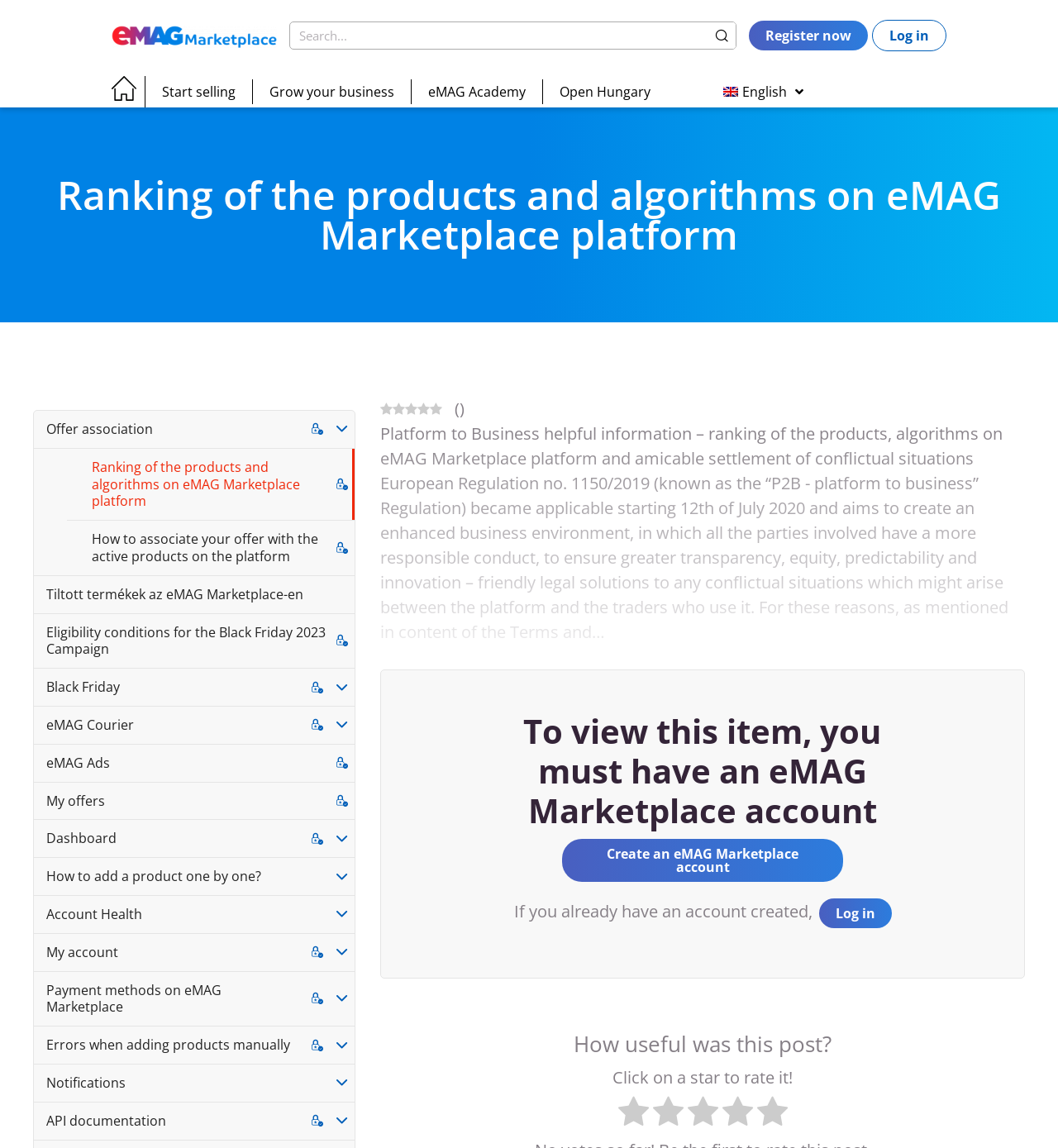Provide an in-depth caption for the webpage.

The webpage is about the eMAG Marketplace platform, specifically ranking products and algorithms. At the top left, there is a logo of eMAG Marketplace, and next to it, a search bar with a search button. On the top right, there are links to register, log in, and a language selection option.

Below the top section, there is a navigation menu with links to various sections, including "Start selling", "Grow your business", "eMAG Academy", and "Open Hungary". 

The main content of the page is a list of links, each with a brief description, related to selling on the eMAG Marketplace platform. These links include "Offer association", "Tiltott termékek az eMAG Marketplace-en", "Eligibility conditions for the Black Friday 2023 Campaign", and many others. Each link has an icon next to it.

On the right side of the page, there is a section with a heading "Platform to Business helpful information" that provides a lengthy description of the European Regulation no. 1150/2019, also known as the "P2B - platform to business" Regulation.

Further down, there is a section that prompts users to create an eMAG Marketplace account or log in if they already have one. Finally, at the bottom of the page, there is a section to rate the usefulness of the post, with a rating system and a brief instruction.